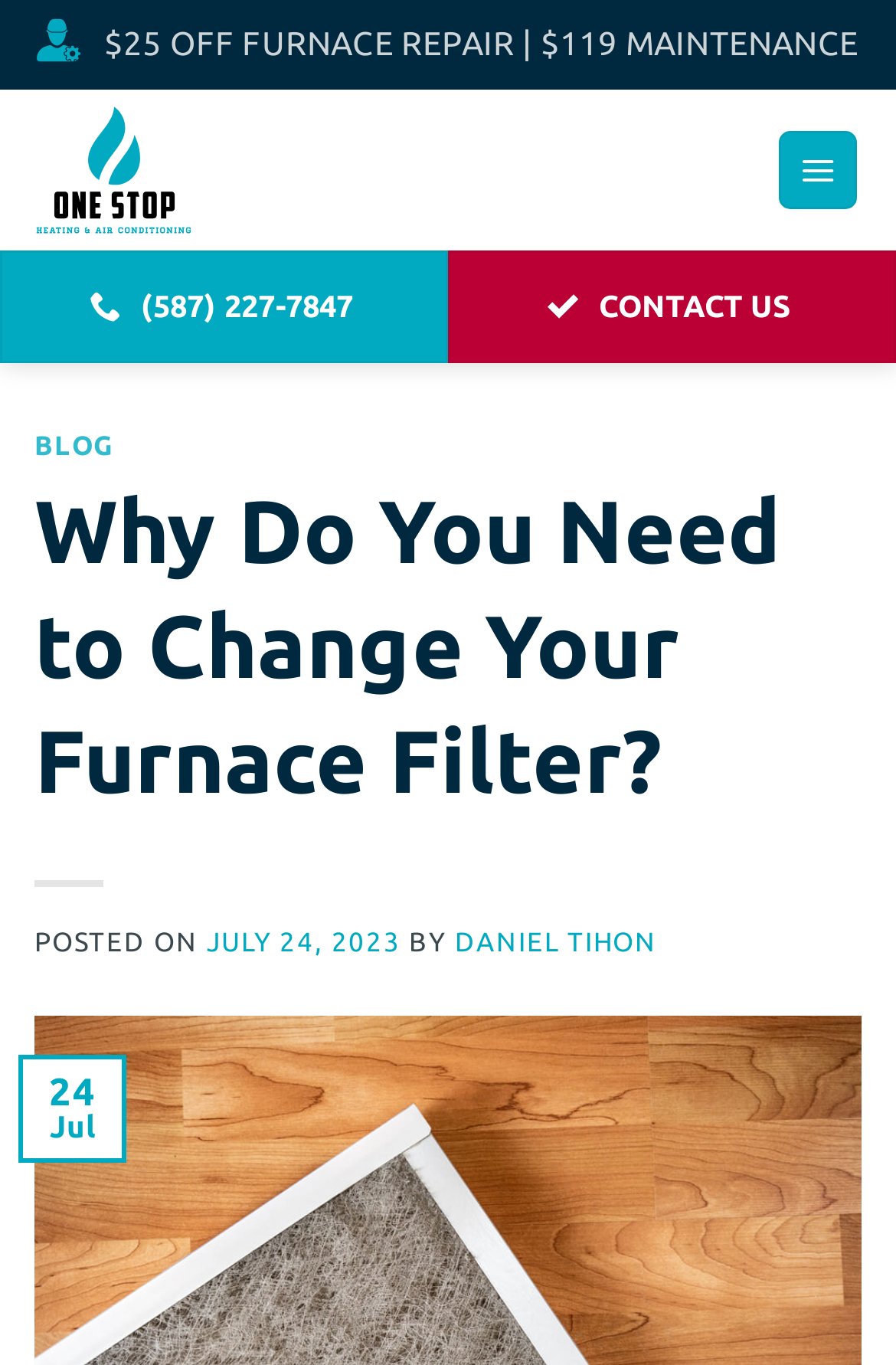Specify the bounding box coordinates of the element's area that should be clicked to execute the given instruction: "navigate to the 'BLOG' section". The coordinates should be four float numbers between 0 and 1, i.e., [left, top, right, bottom].

[0.038, 0.317, 0.962, 0.337]